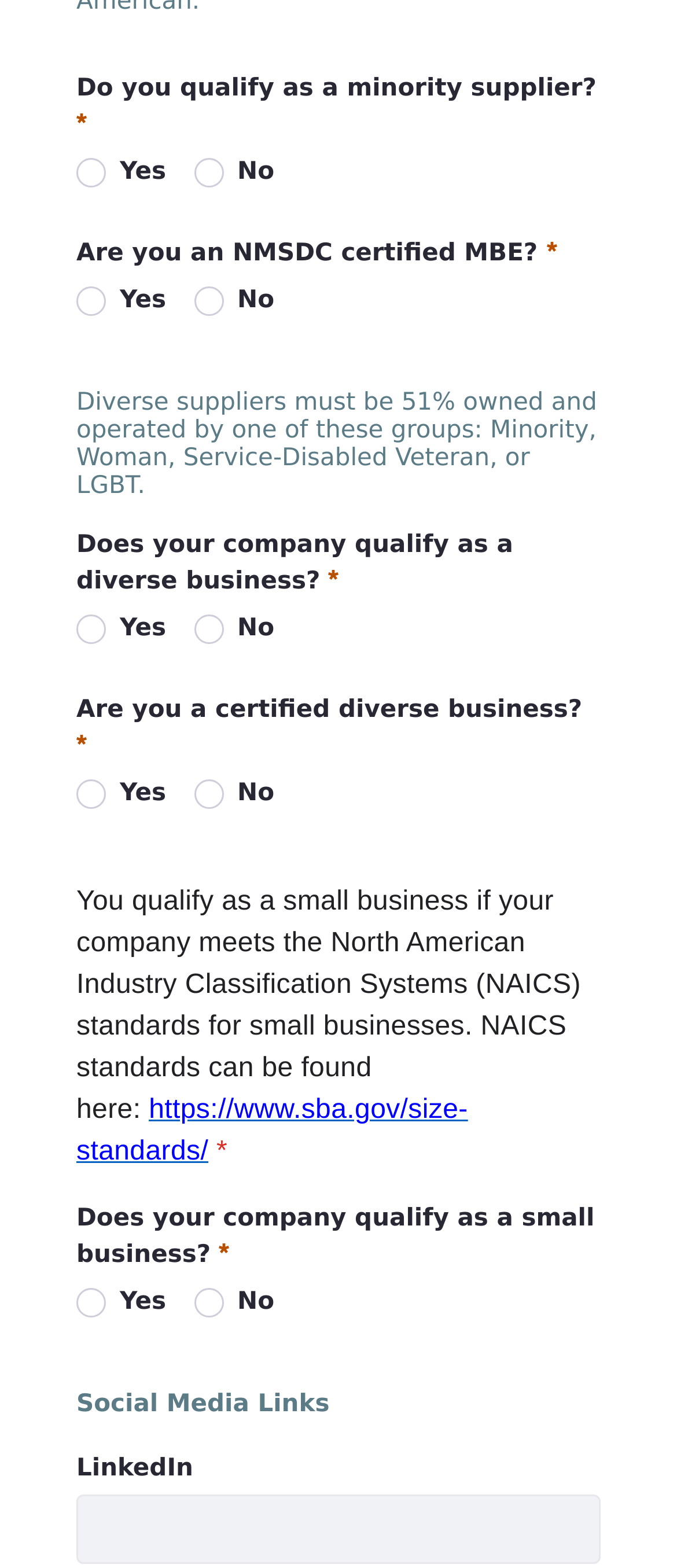Please identify the bounding box coordinates of the region to click in order to complete the given instruction: "Enter your LinkedIn profile link". The coordinates should be four float numbers between 0 and 1, i.e., [left, top, right, bottom].

[0.113, 0.954, 0.887, 0.998]